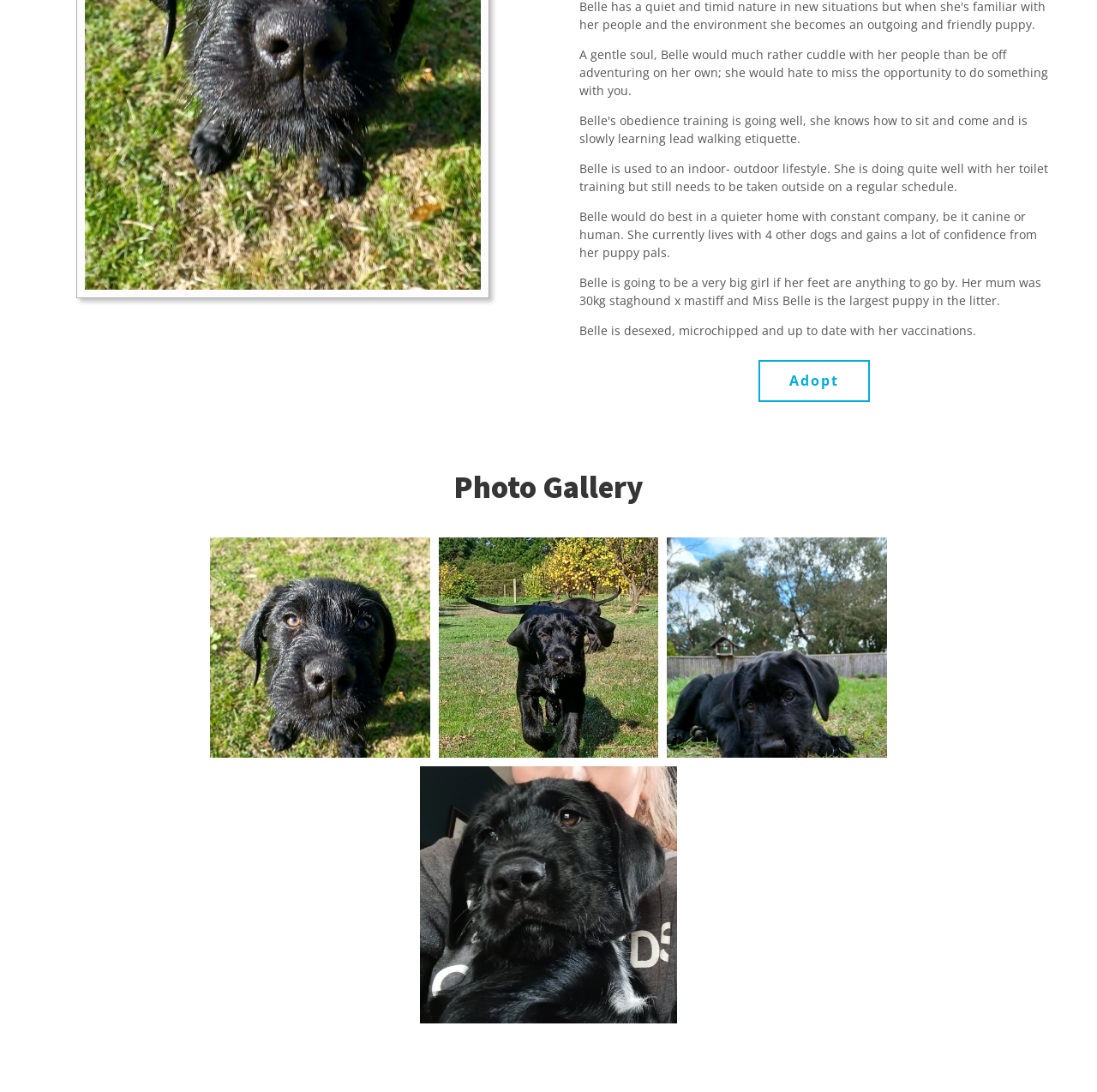Please determine the bounding box coordinates for the UI element described as: "Adopt".

[0.691, 0.329, 0.793, 0.368]